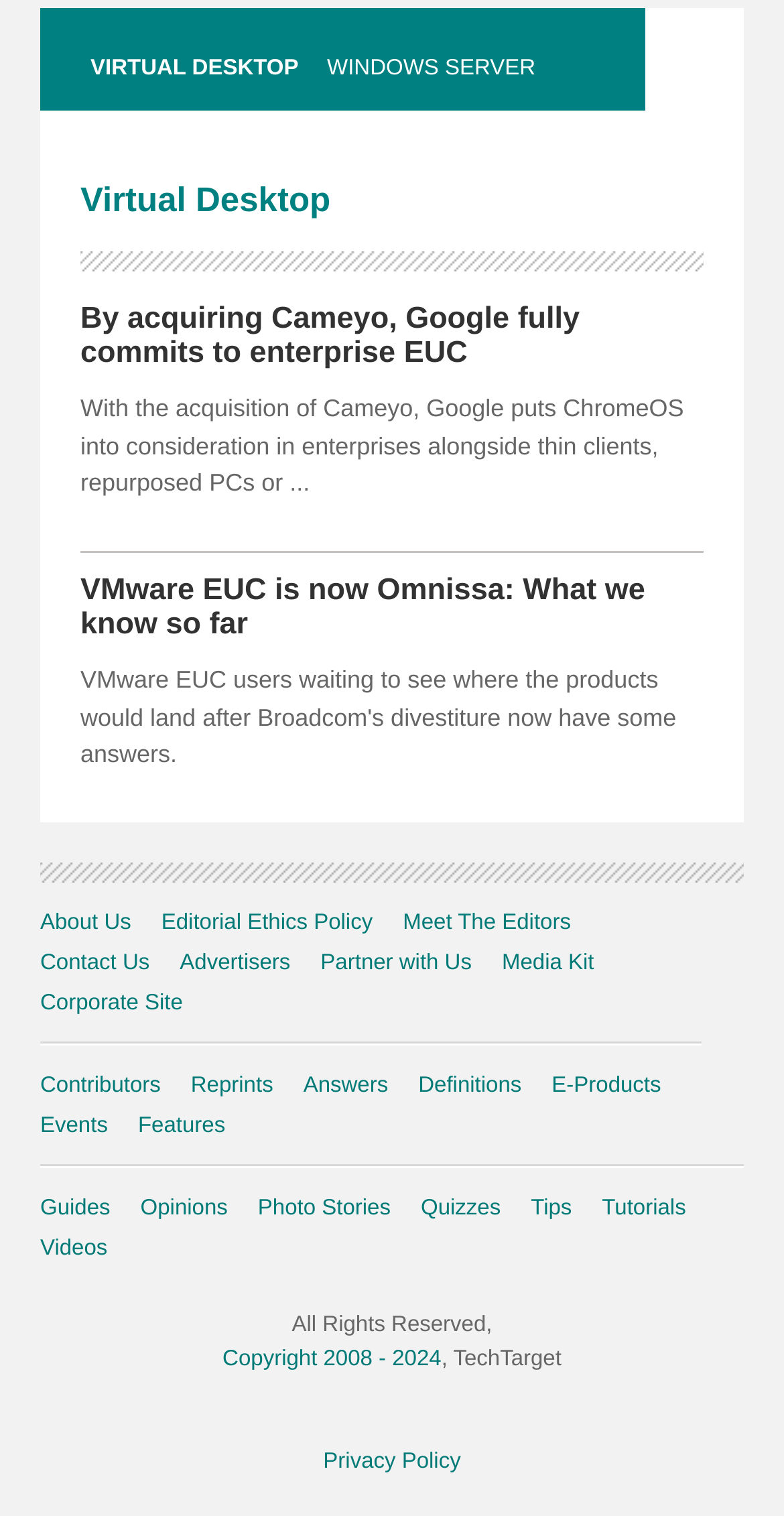Locate the bounding box coordinates of the clickable region necessary to complete the following instruction: "Learn about Google's acquisition of Cameyo". Provide the coordinates in the format of four float numbers between 0 and 1, i.e., [left, top, right, bottom].

[0.103, 0.199, 0.739, 0.244]